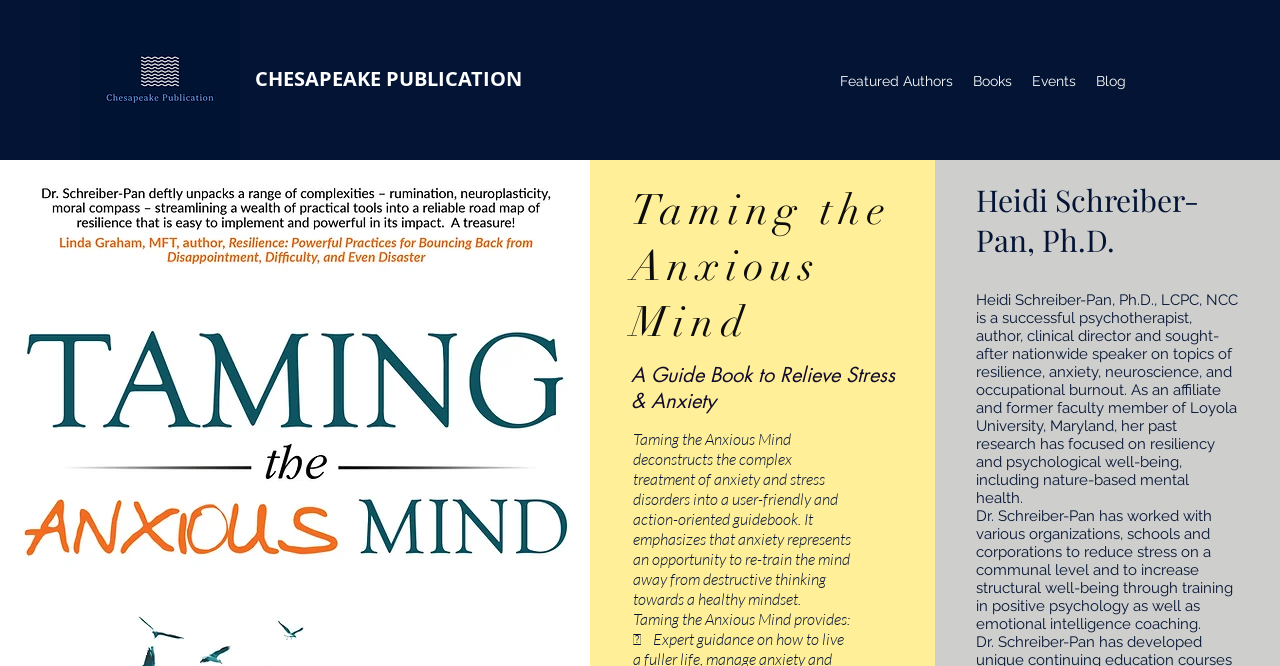Identify the bounding box for the UI element that is described as follows: "CHESAPEAKE PUBLICATION".

[0.199, 0.098, 0.408, 0.138]